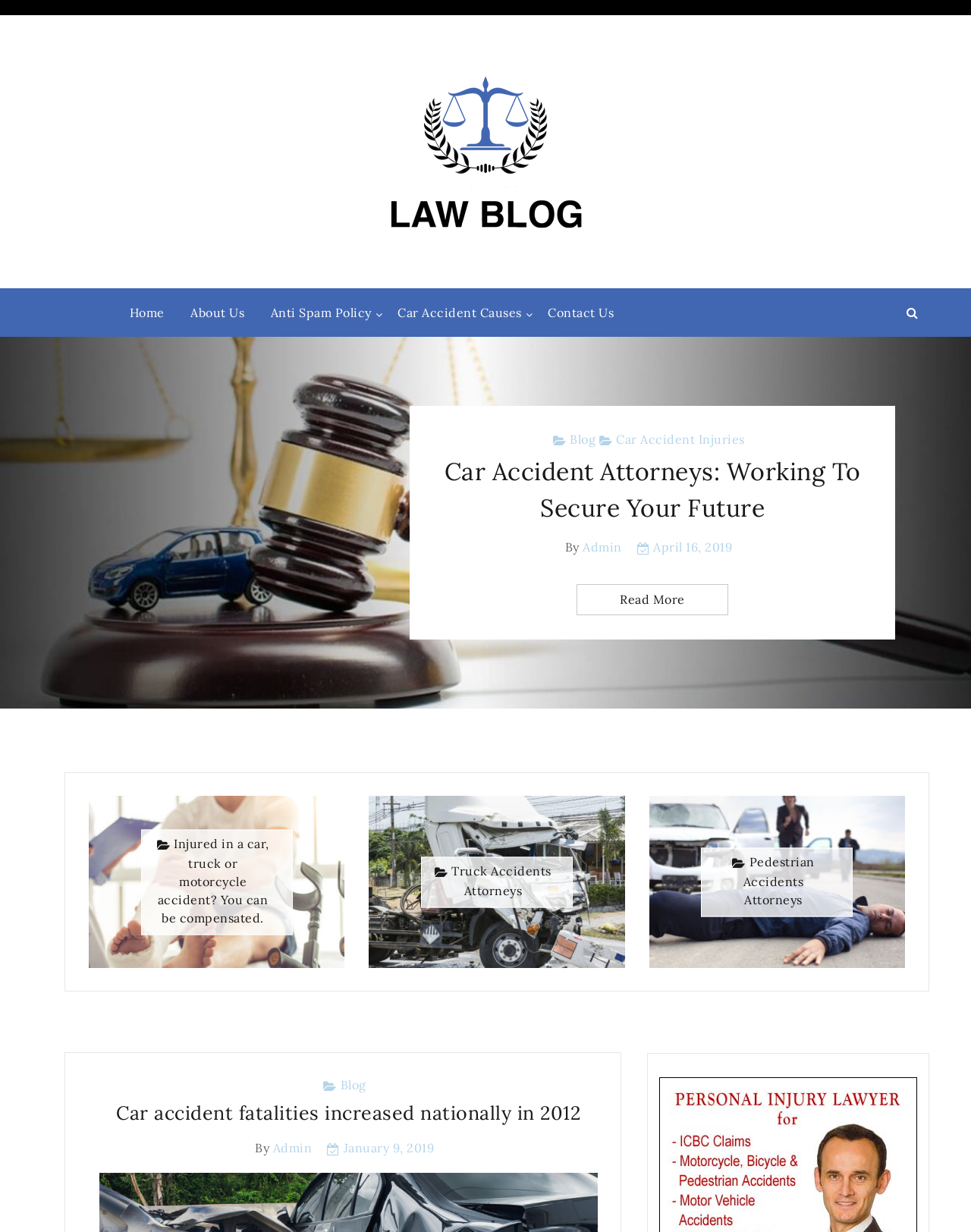Pinpoint the bounding box coordinates of the clickable element to carry out the following instruction: "contact us."

[0.553, 0.234, 0.644, 0.273]